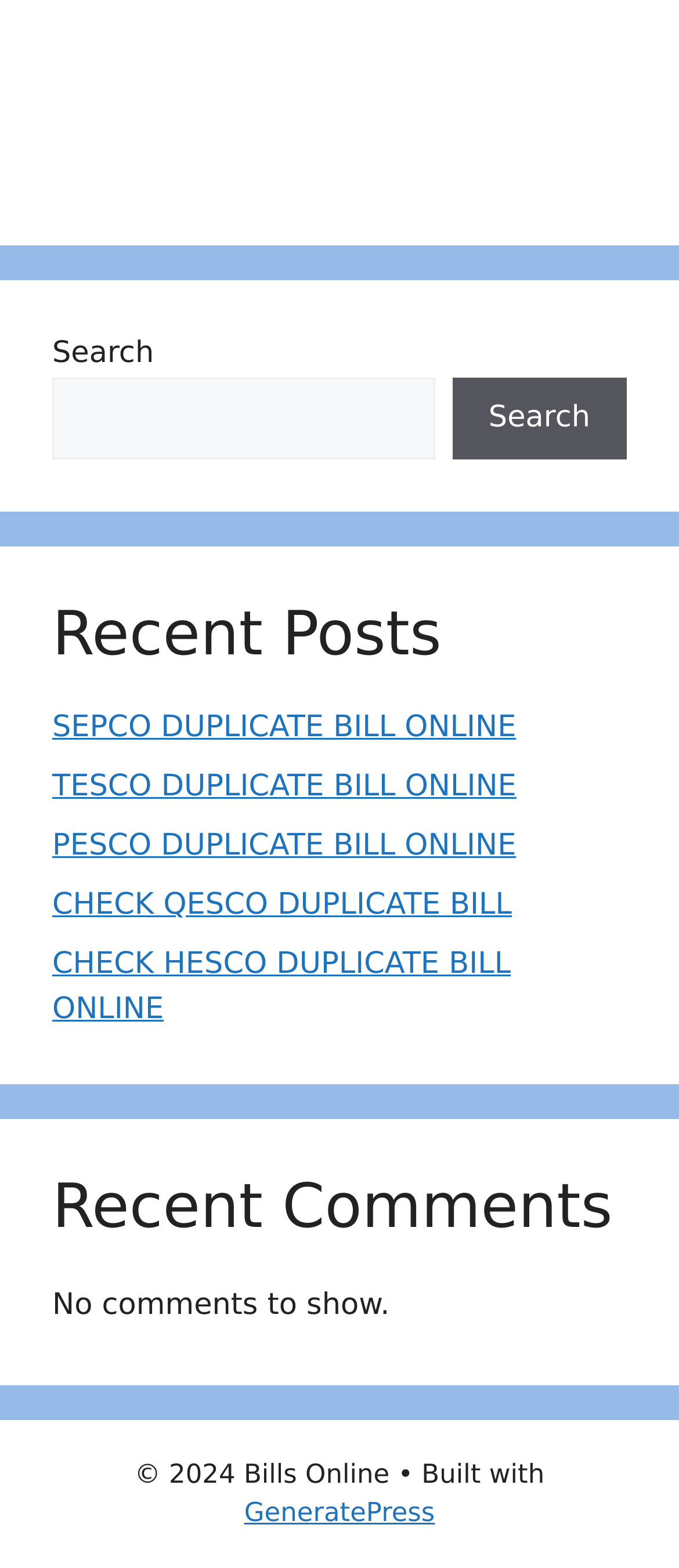Please identify the bounding box coordinates of the element on the webpage that should be clicked to follow this instruction: "Email 'info@iptrading.com'". The bounding box coordinates should be given as four float numbers between 0 and 1, formatted as [left, top, right, bottom].

None